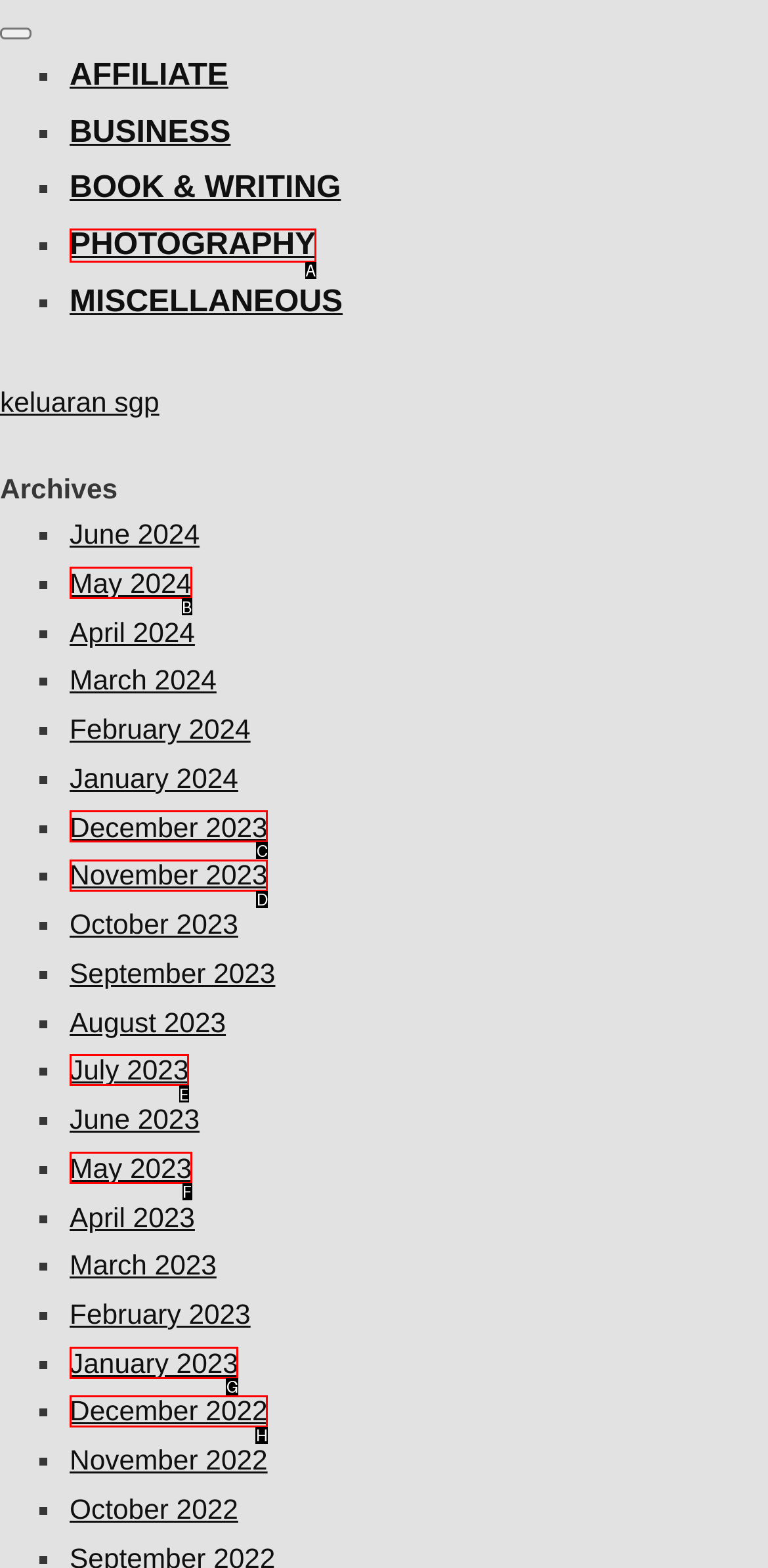Please provide the letter of the UI element that best fits the following description: Photography
Respond with the letter from the given choices only.

A